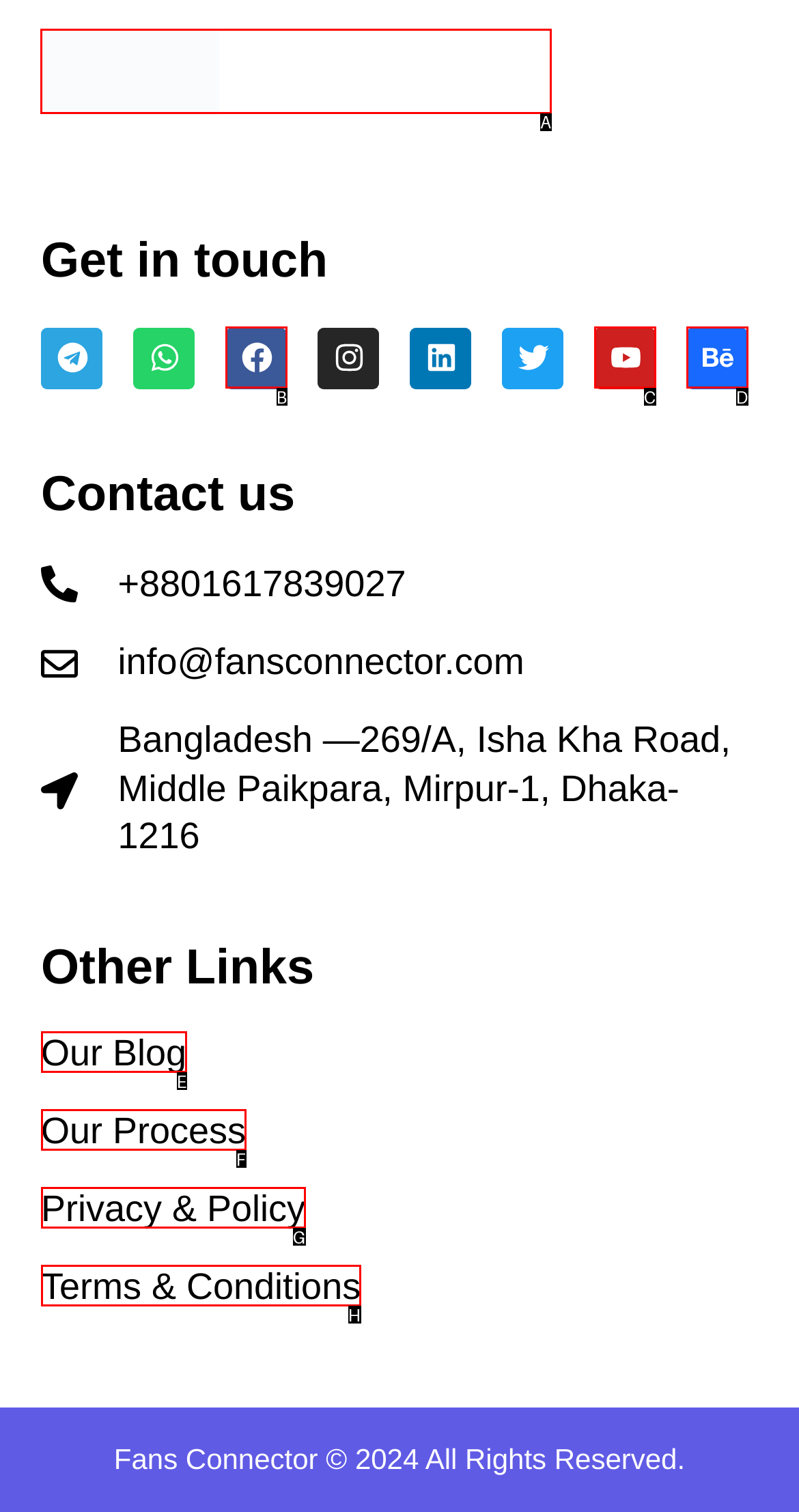Select the correct UI element to complete the task: Click on the Fans connector logo
Please provide the letter of the chosen option.

A